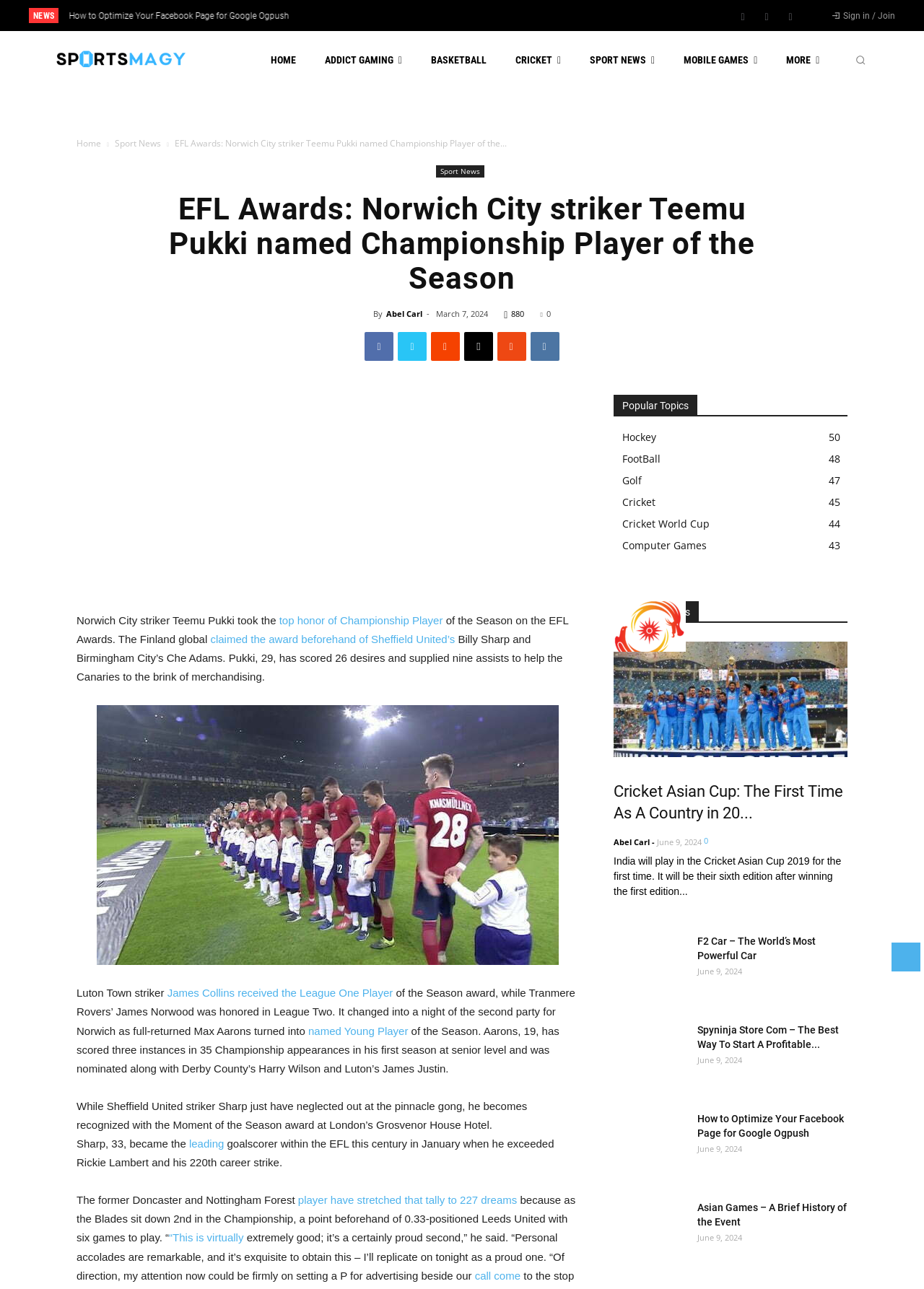Determine the bounding box coordinates of the element's region needed to click to follow the instruction: "Click on the 'SPORT NEWS' link". Provide these coordinates as four float numbers between 0 and 1, formatted as [left, top, right, bottom].

[0.124, 0.106, 0.174, 0.116]